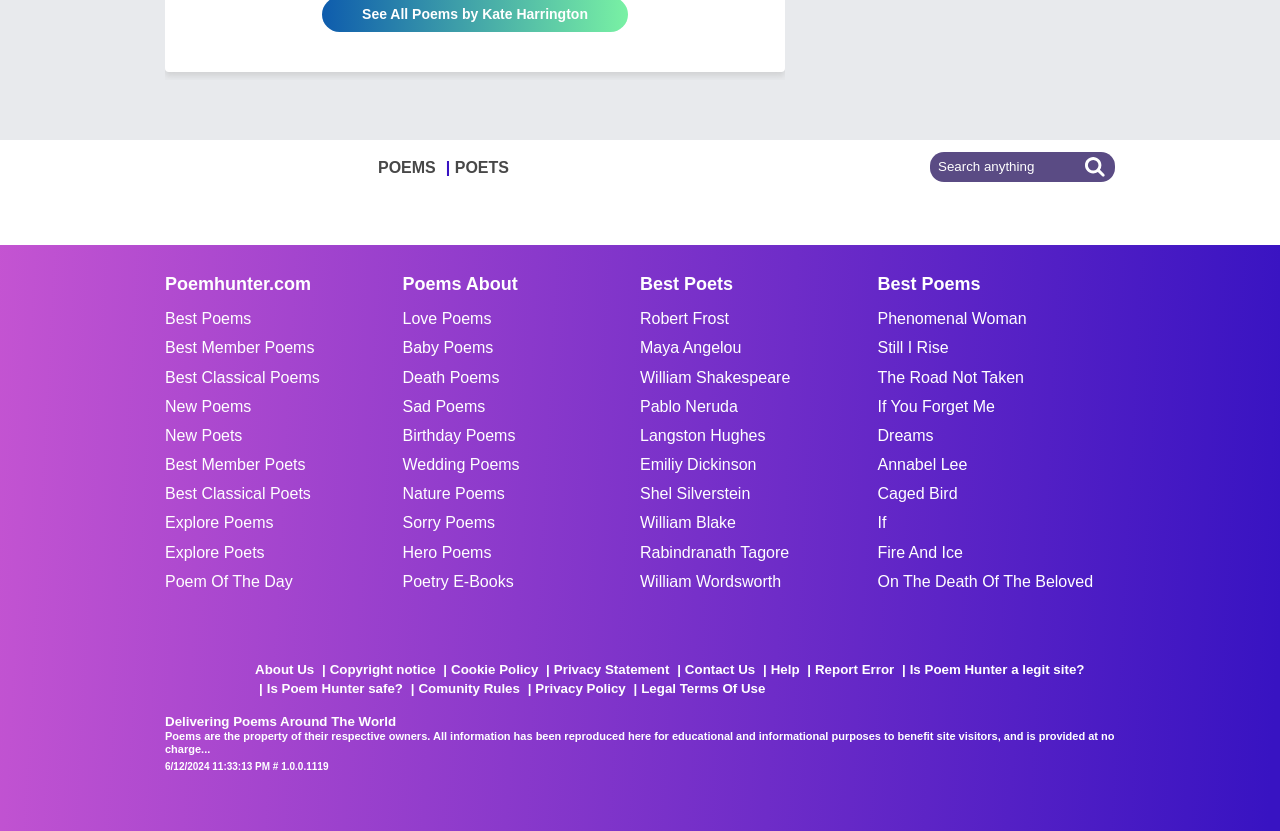What can be searched on this website?
Based on the screenshot, provide your answer in one word or phrase.

Anything